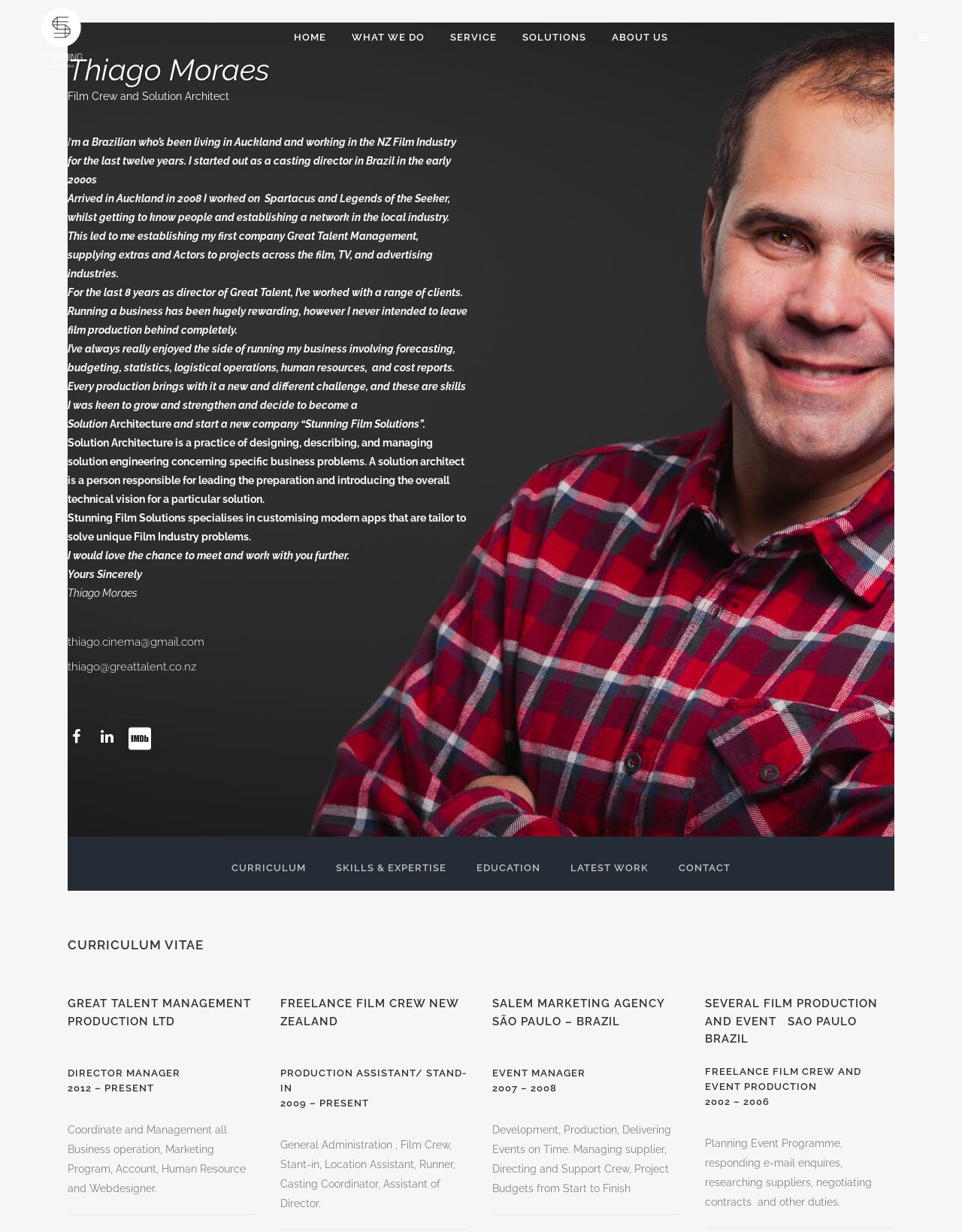Observe the image and answer the following question in detail: What is the name of the company founded by Thiago Moraes?

The answer can be found in the StaticText element with the text 'Stunning Film Solutions' which is located near the top of the webpage, indicating that it is the company founded by Thiago Moraes.